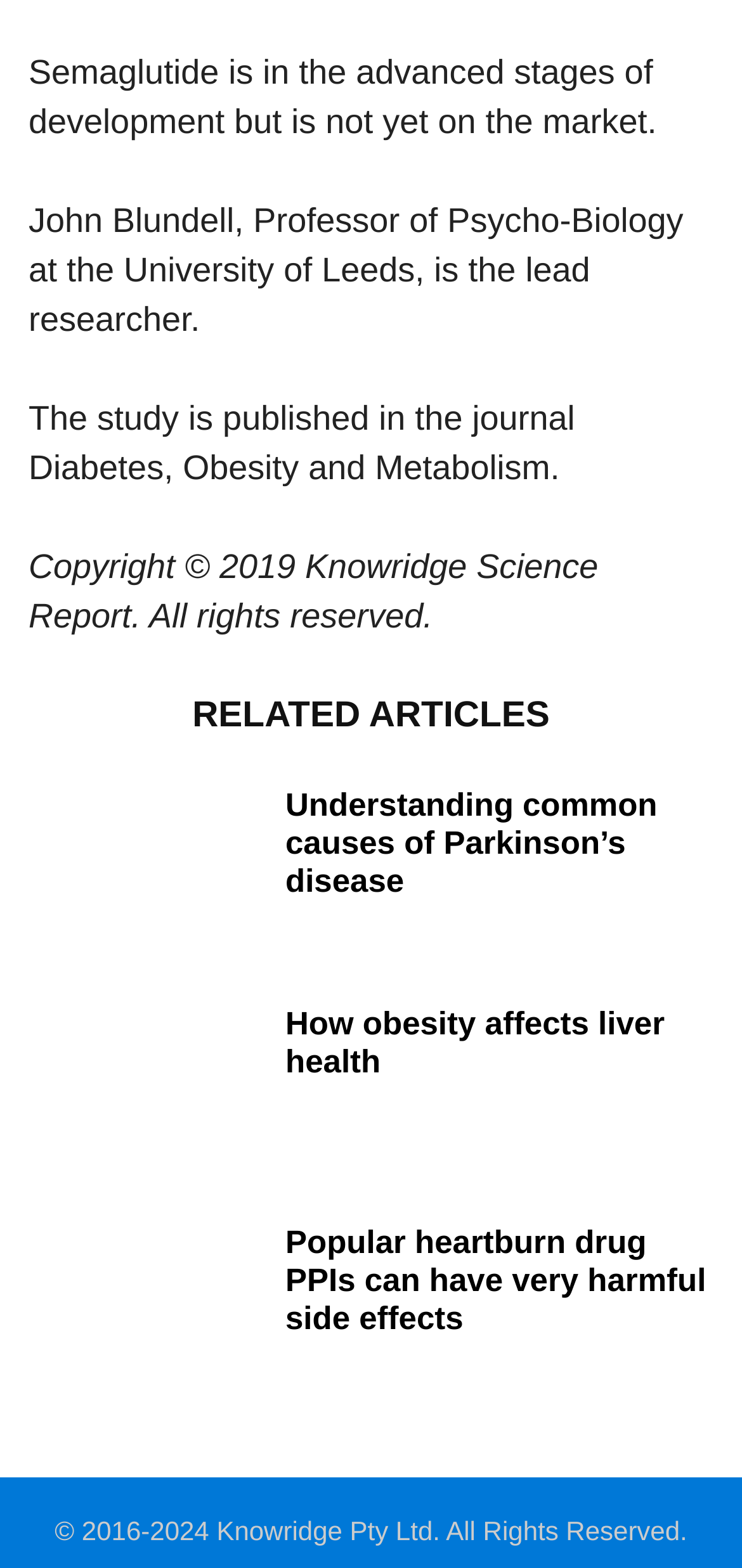Give a short answer using one word or phrase for the question:
What is the name of the website?

Knowridge Science Report